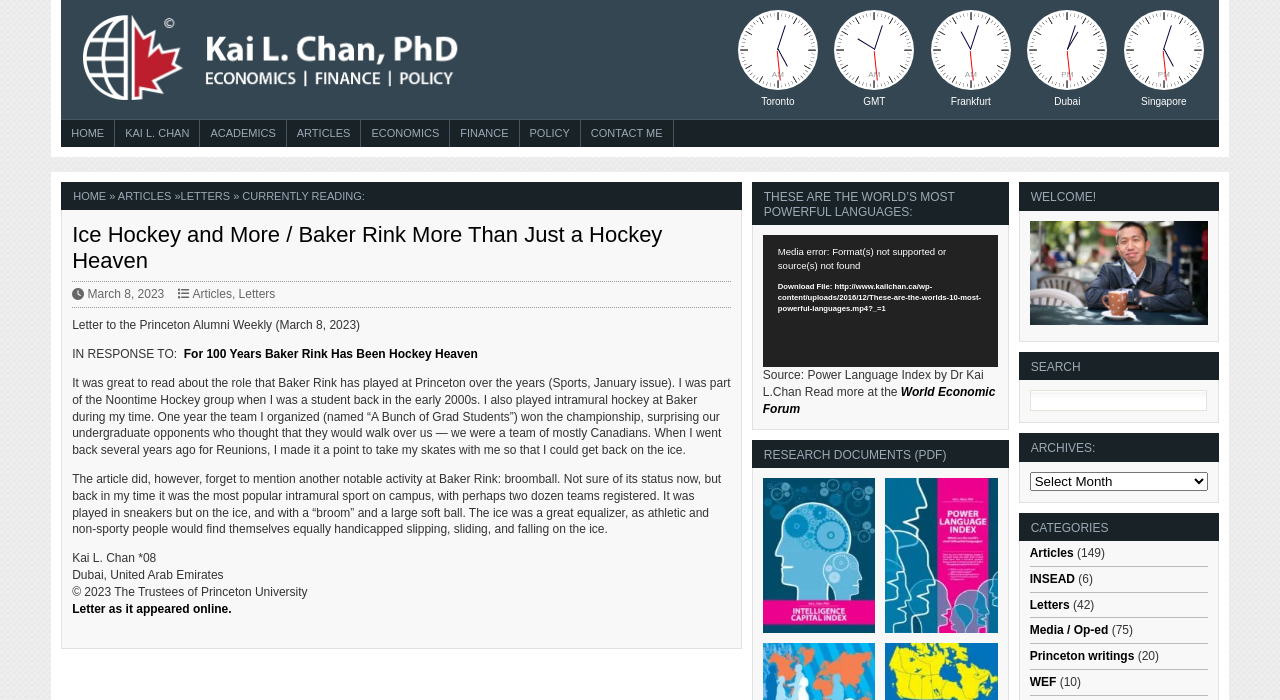Provide the bounding box for the UI element matching this description: "alt="Intelligence Capital Index"".

[0.596, 0.683, 0.684, 0.904]